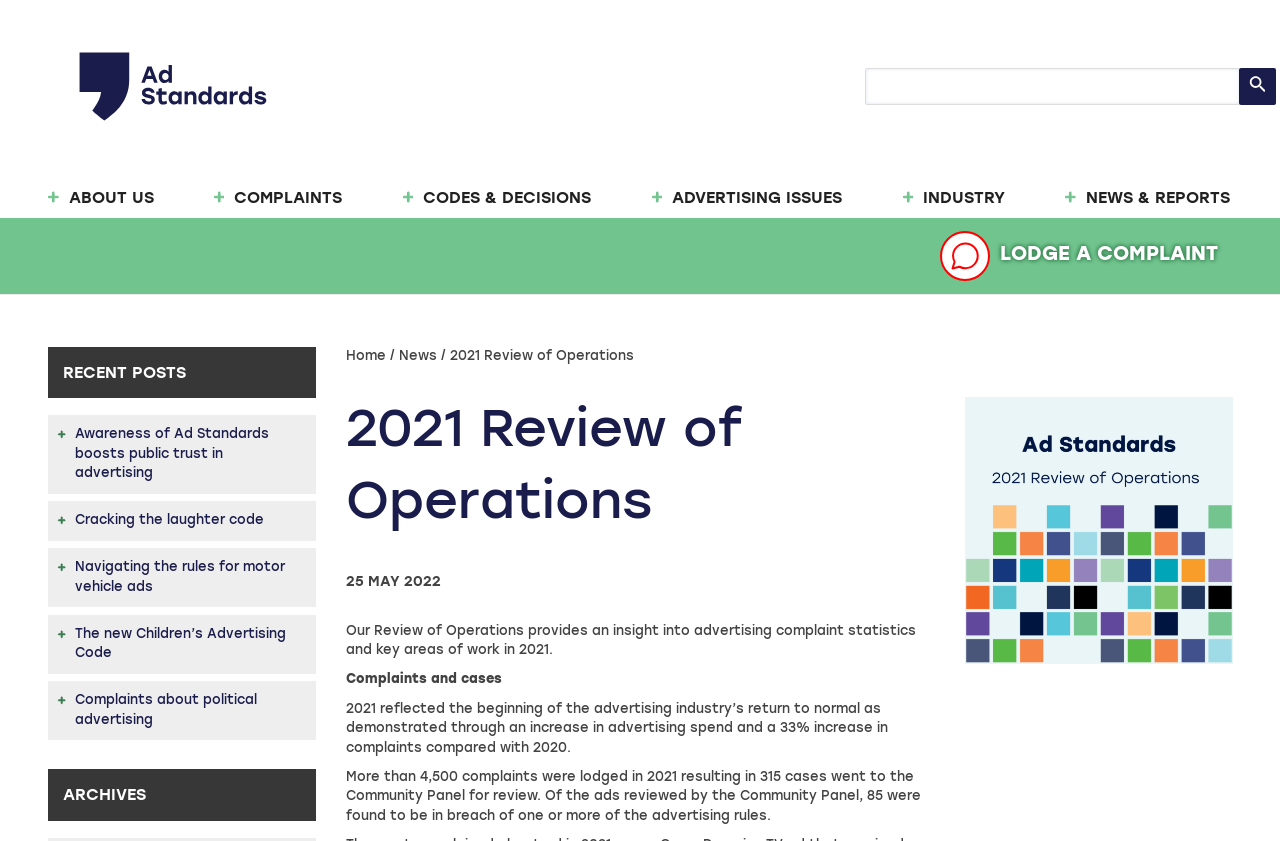Can you provide the bounding box coordinates for the element that should be clicked to implement the instruction: "Go to Ad Standards homepage"?

[0.031, 0.095, 0.239, 0.111]